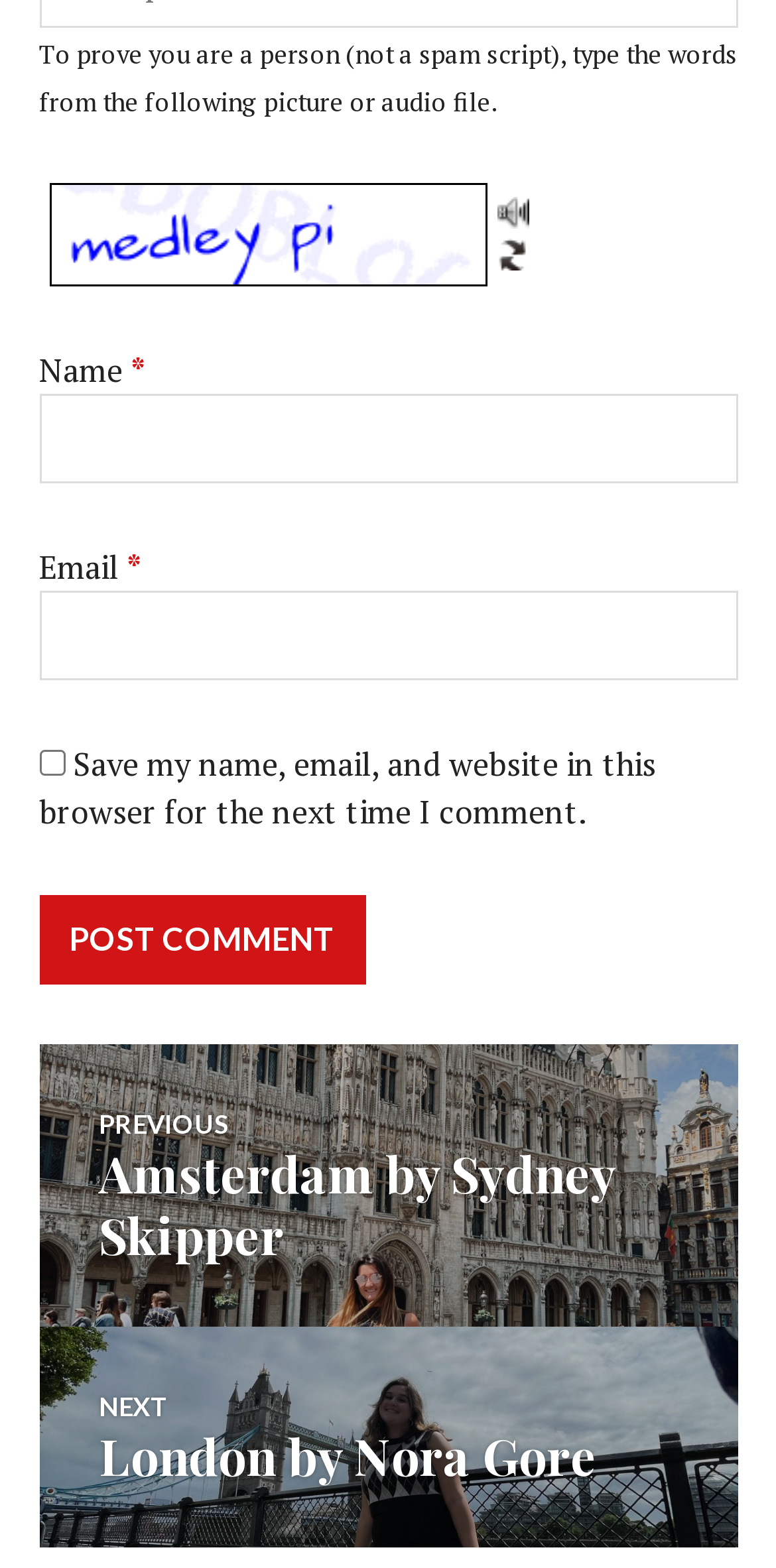What are the navigation options at the bottom of the page?
Provide a detailed answer to the question using information from the image.

The webpage has a navigation section at the bottom, labeled 'Post navigation', which contains links to 'Previous post: Amsterdam by Sydney Skipper' and 'Next post: London by Nora Gore'. These links allow the user to navigate to adjacent posts.